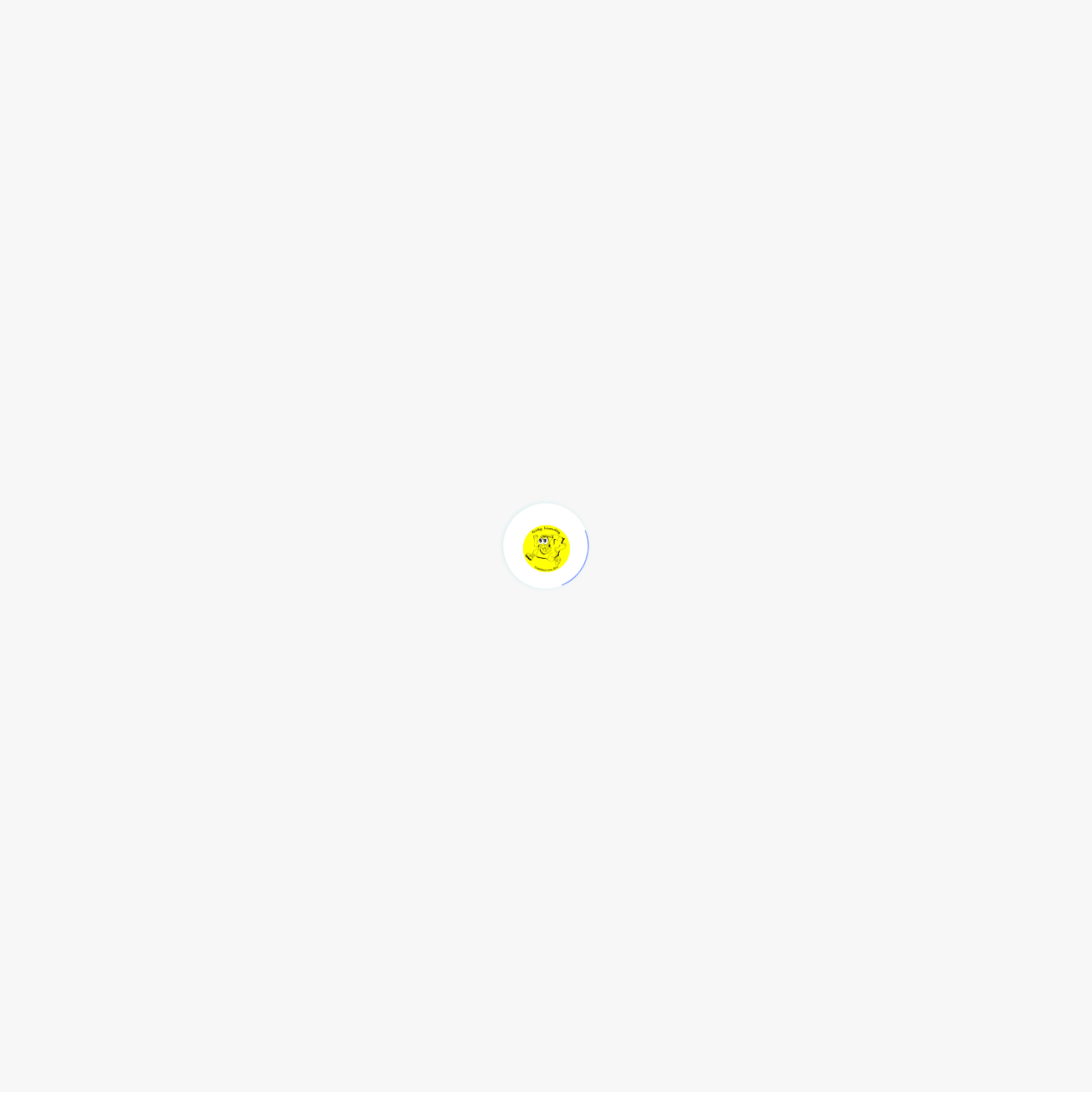Please reply to the following question with a single word or a short phrase:
What type of information is collected from website visitors?

IP address and cache